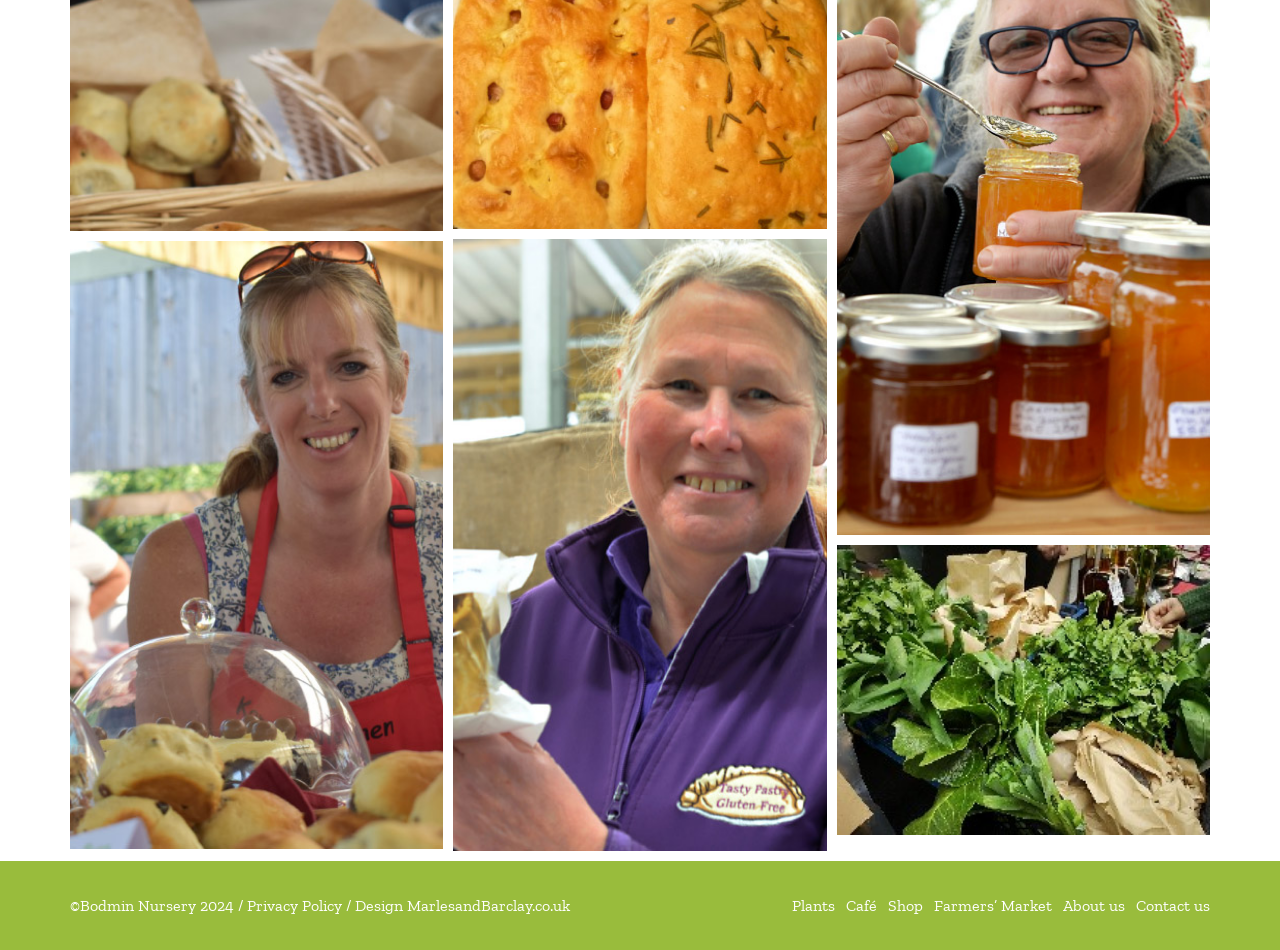Answer with a single word or phrase: 
What is the image on the right side of the webpage?

SALAD